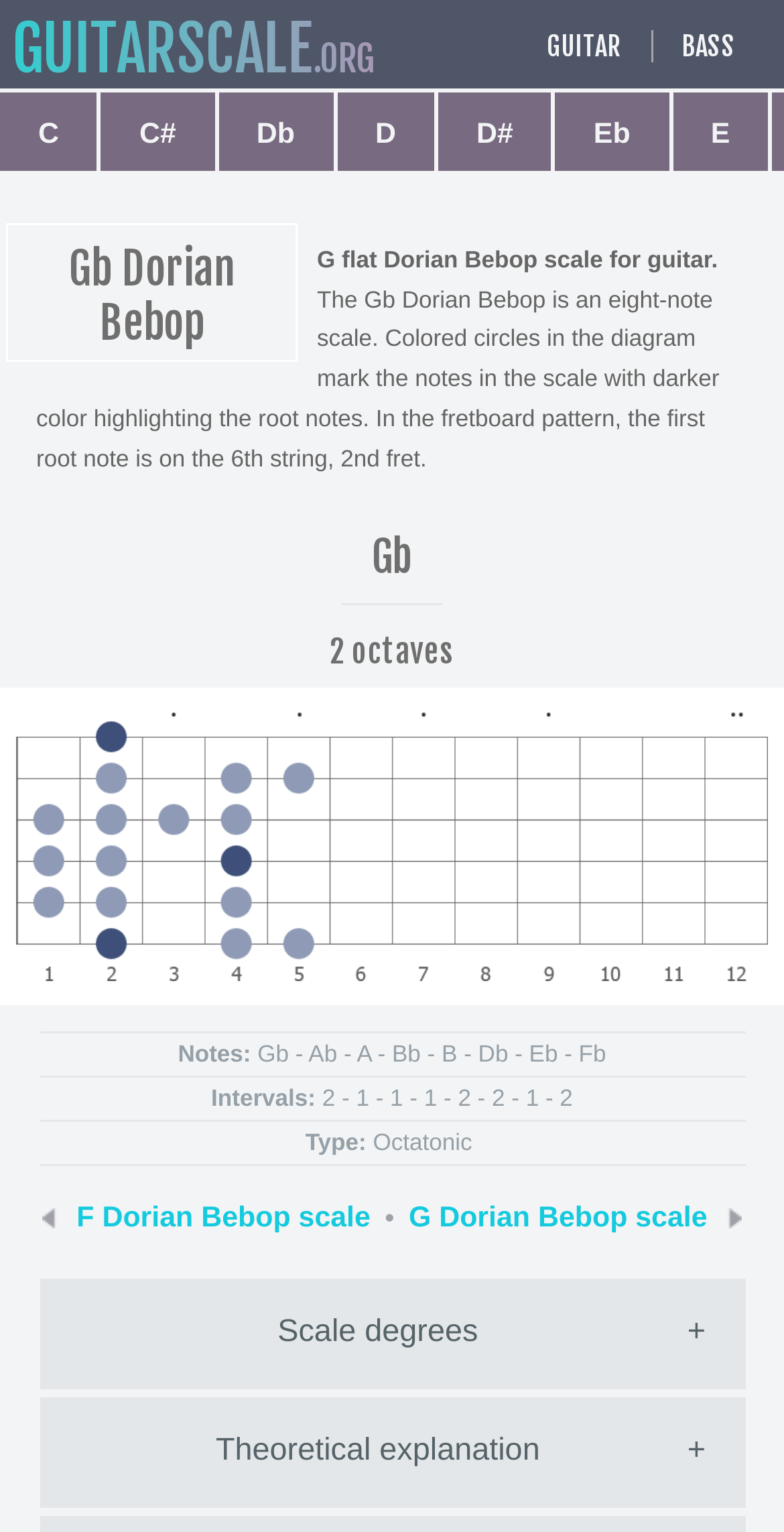What is the type of the Gb Dorian Bebop scale? Examine the screenshot and reply using just one word or a brief phrase.

Octatonic